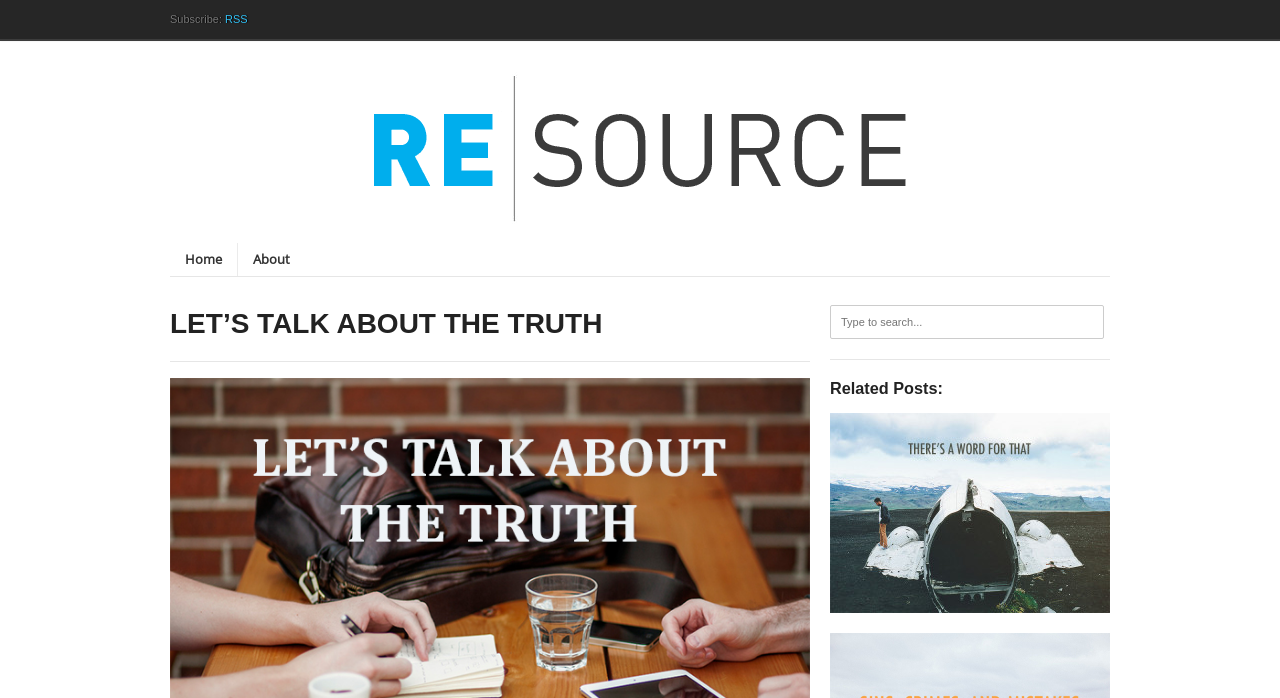How many related posts are listed?
Provide a detailed answer to the question, using the image to inform your response.

The section with the title 'Related Posts:' contains a link with the text 'THERE’S A WORD FOR THAT', indicating that there is only one related post listed.